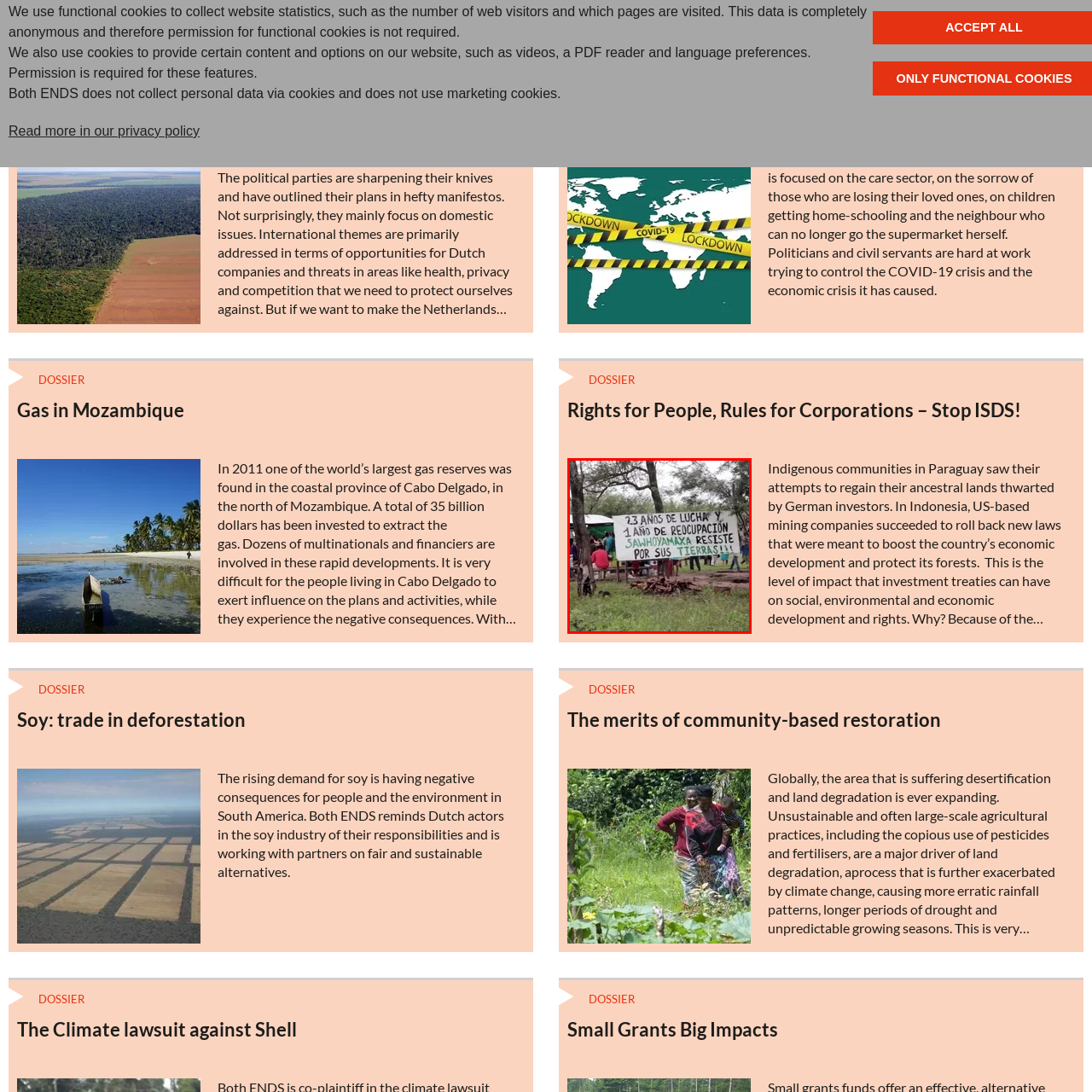Direct your attention to the image within the red boundary and answer the question with a single word or phrase:
Where is the protest taking place?

Paraguay